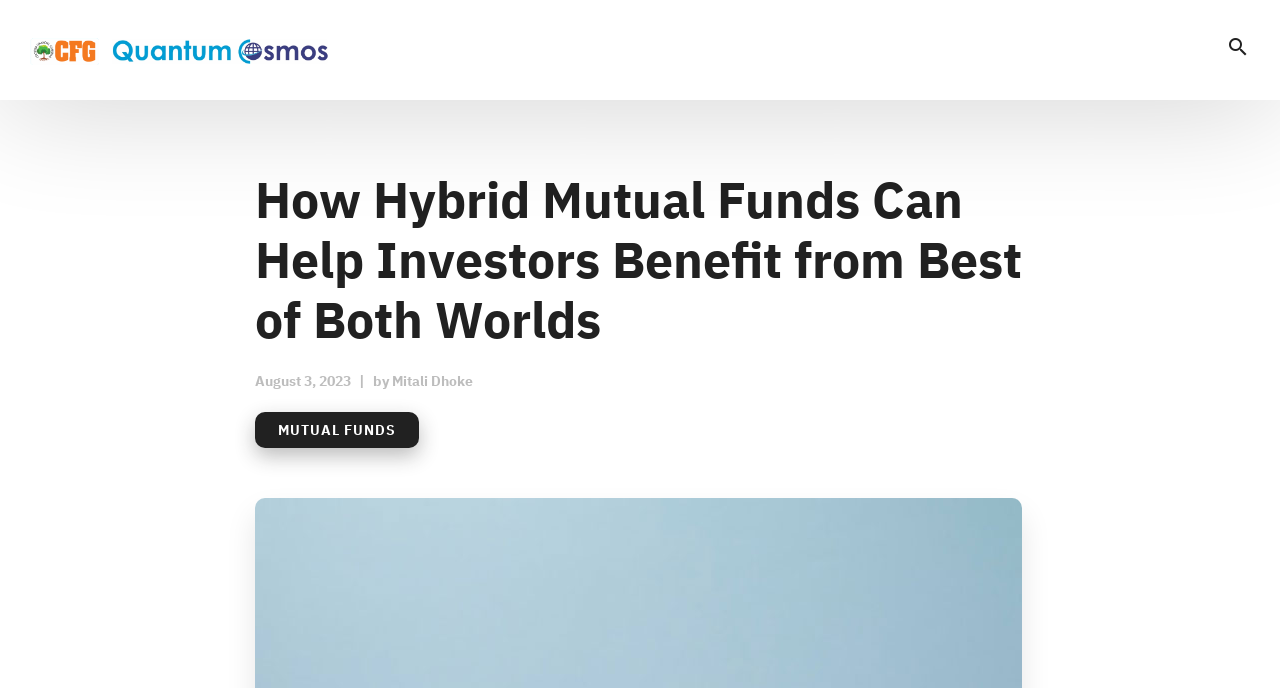Determine the main text heading of the webpage and provide its content.

How Hybrid Mutual Funds Can Help Investors Benefit from Best of Both Worlds